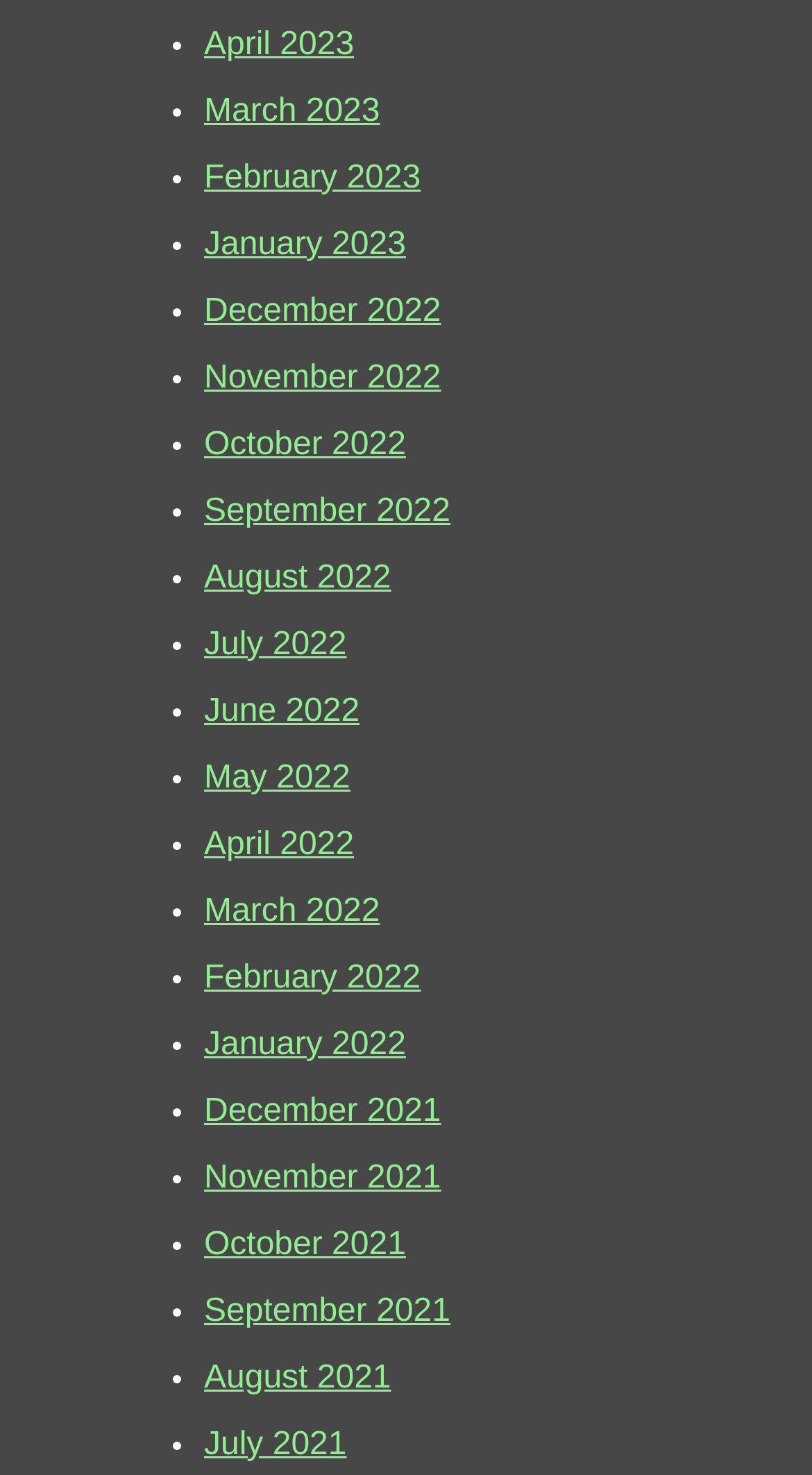Based on what you see in the screenshot, provide a thorough answer to this question: Are the months listed in chronological order?

I examined the links on the webpage and determined that they are organized in a list with the most recent month at the top and the earliest month at the bottom. The links are in chronological order, with each month listed in sequence from most recent to earliest.